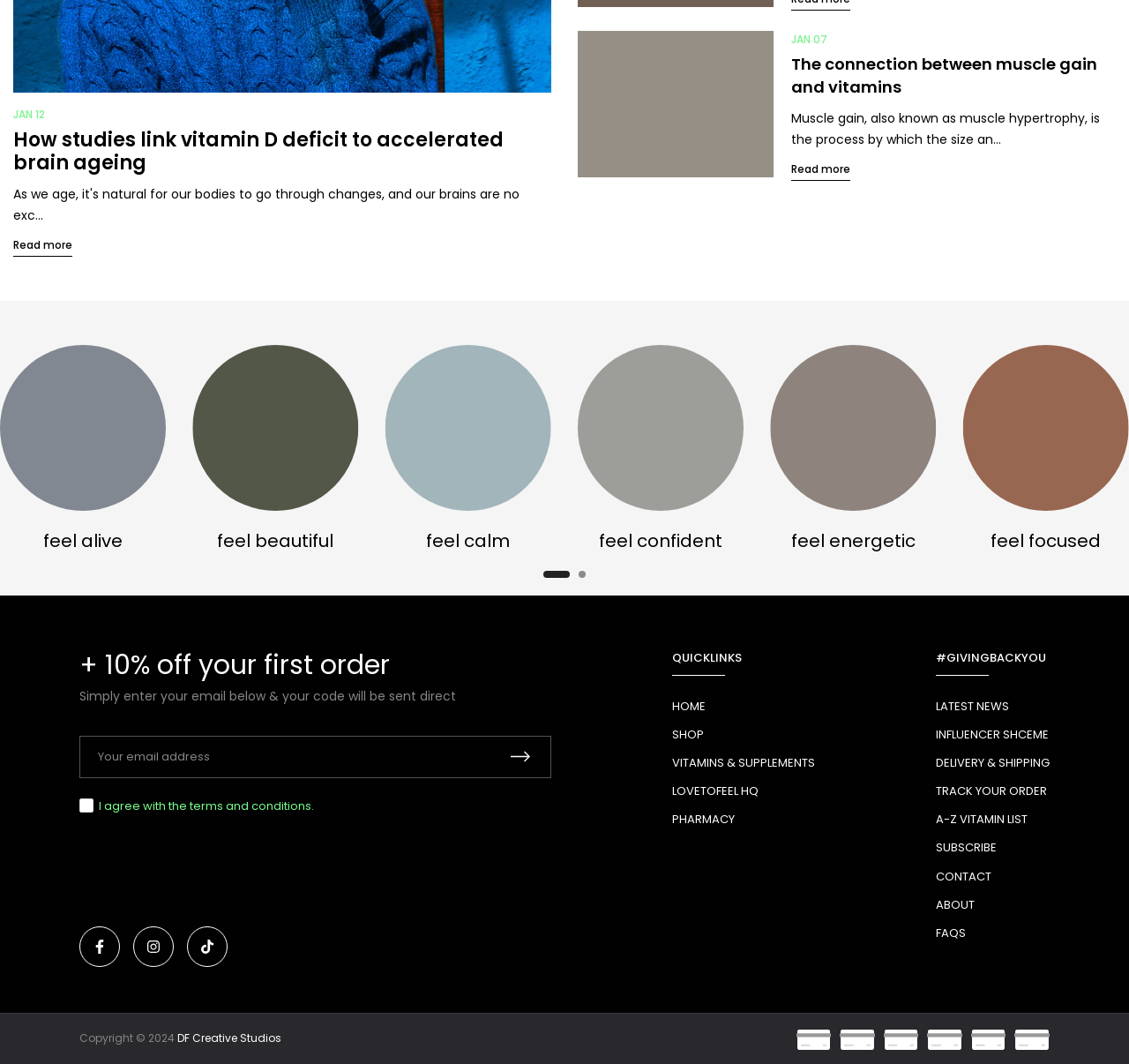Based on the element description: "VITAMINS & SUPPLEMENTS", identify the UI element and provide its bounding box coordinates. Use four float numbers between 0 and 1, [left, top, right, bottom].

[0.595, 0.709, 0.722, 0.725]